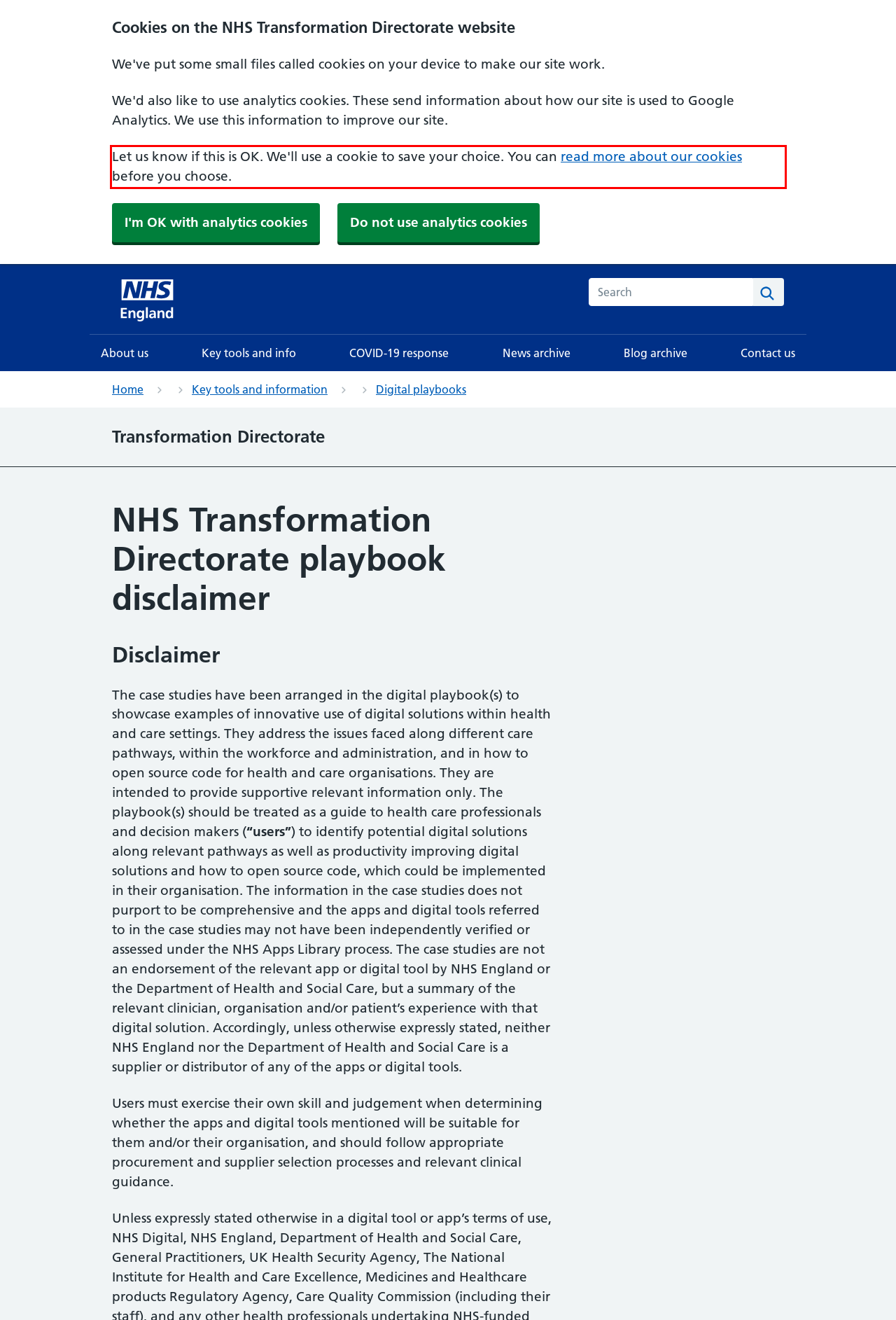You are provided with a screenshot of a webpage that includes a red bounding box. Extract and generate the text content found within the red bounding box.

Let us know if this is OK. We'll use a cookie to save your choice. You can read more about our cookies before you choose.